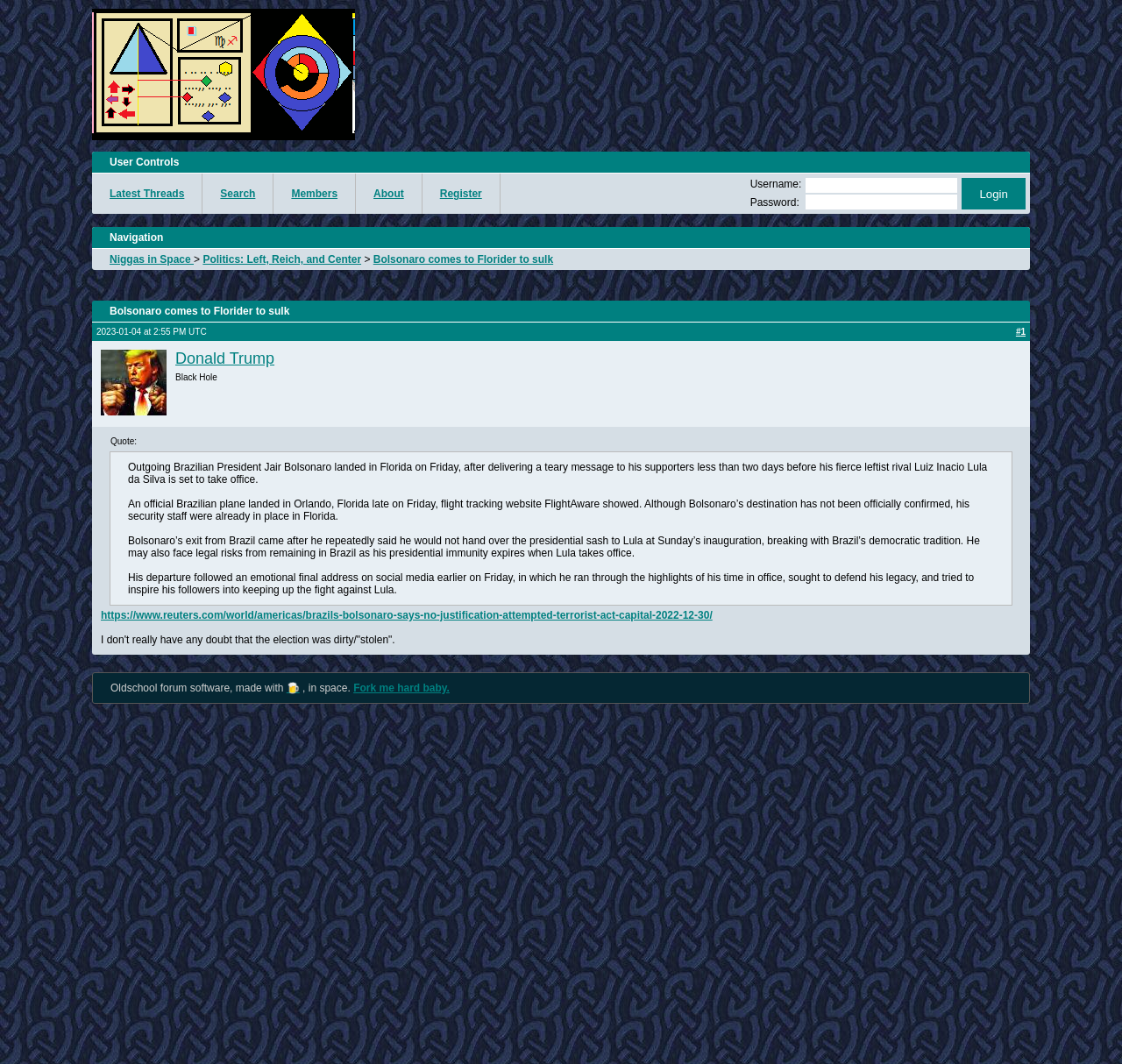Using the details from the image, please elaborate on the following question: What is the topic of the article?

The article appears to be discussing the exit of Brazilian President Jair Bolsonaro from Brazil, as evidenced by the text 'Bolsonaro comes to Florider to sulk' and the subsequent paragraphs discussing his departure and its implications.